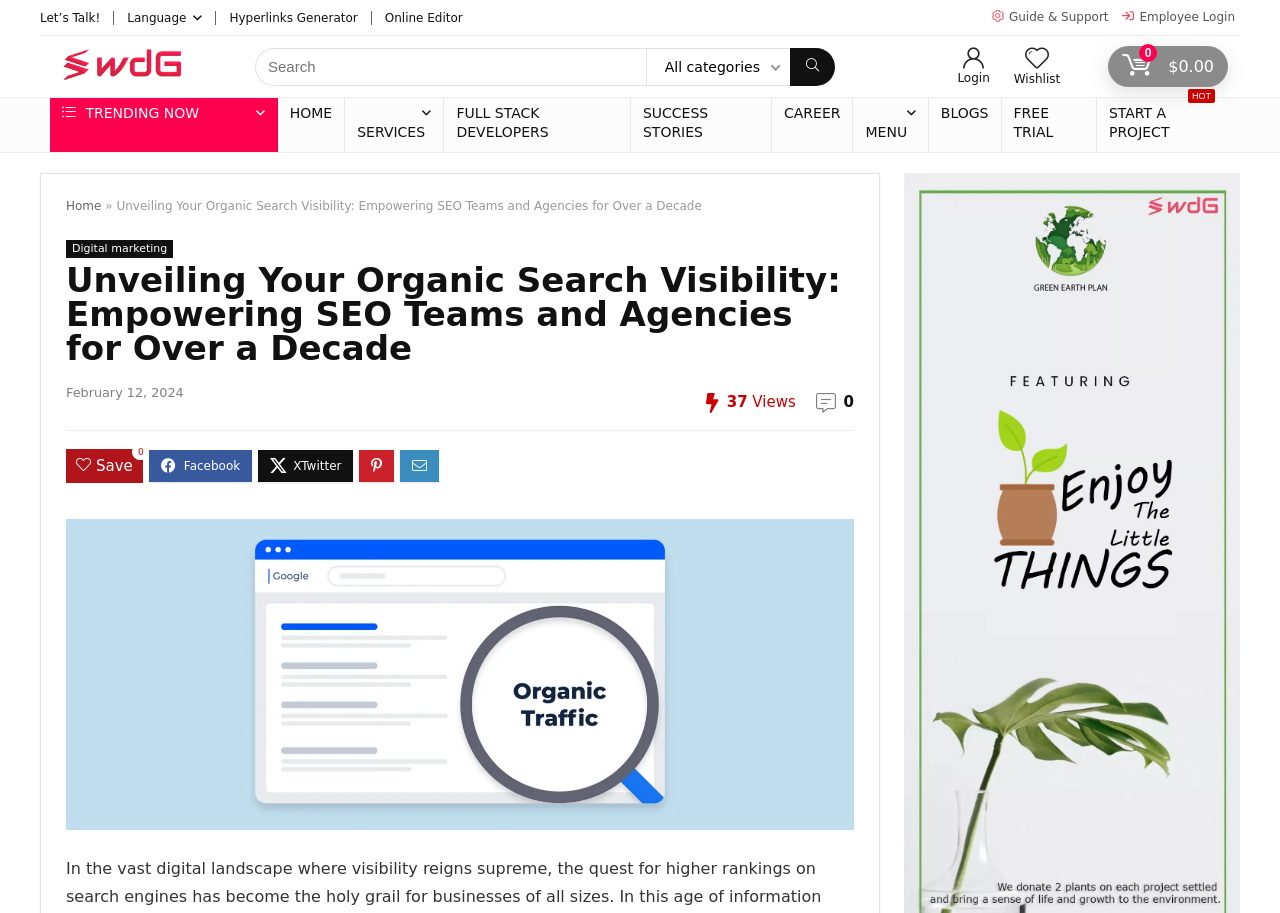What is the company name displayed on the webpage?
Based on the image, provide a one-word or brief-phrase response.

Super Web Development LLP